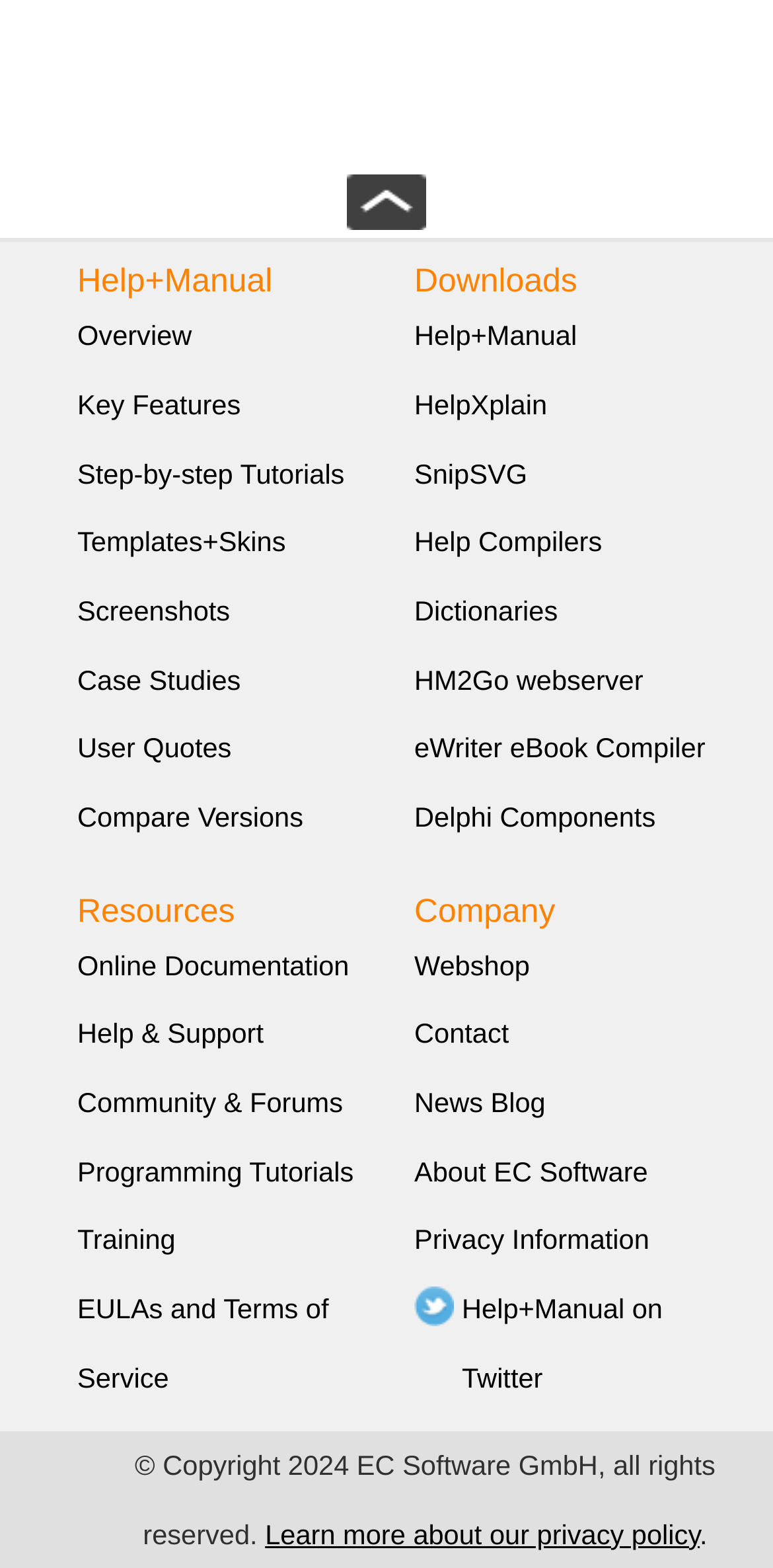Find the UI element described as: "HOME" and predict its bounding box coordinates. Ensure the coordinates are four float numbers between 0 and 1, [left, top, right, bottom].

None